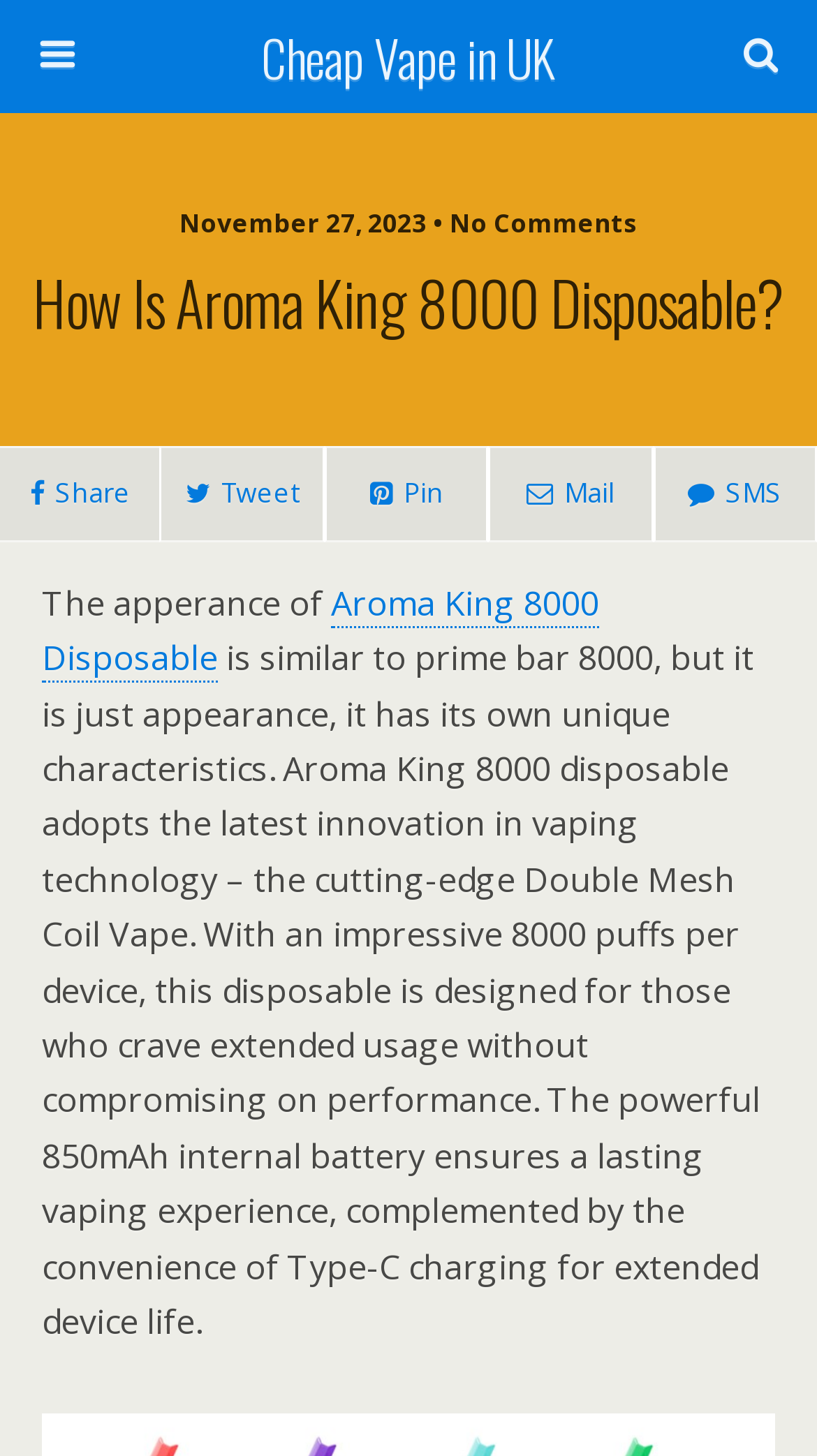Mark the bounding box of the element that matches the following description: "Cheap Vape in UK".

[0.16, 0.0, 0.84, 0.078]